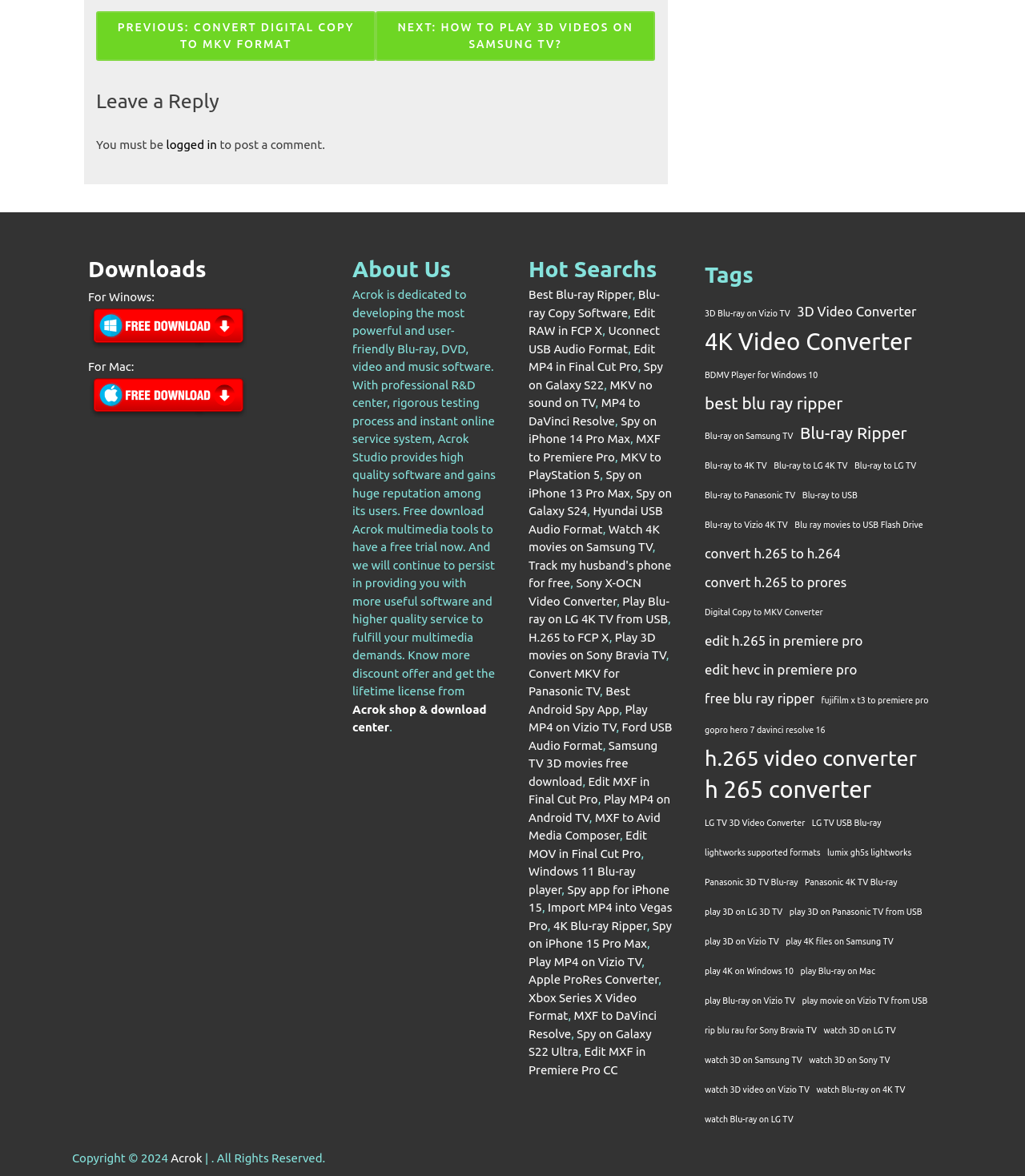Please indicate the bounding box coordinates for the clickable area to complete the following task: "Click on 'Free download Windows Software'". The coordinates should be specified as four float numbers between 0 and 1, i.e., [left, top, right, bottom].

[0.086, 0.287, 0.242, 0.299]